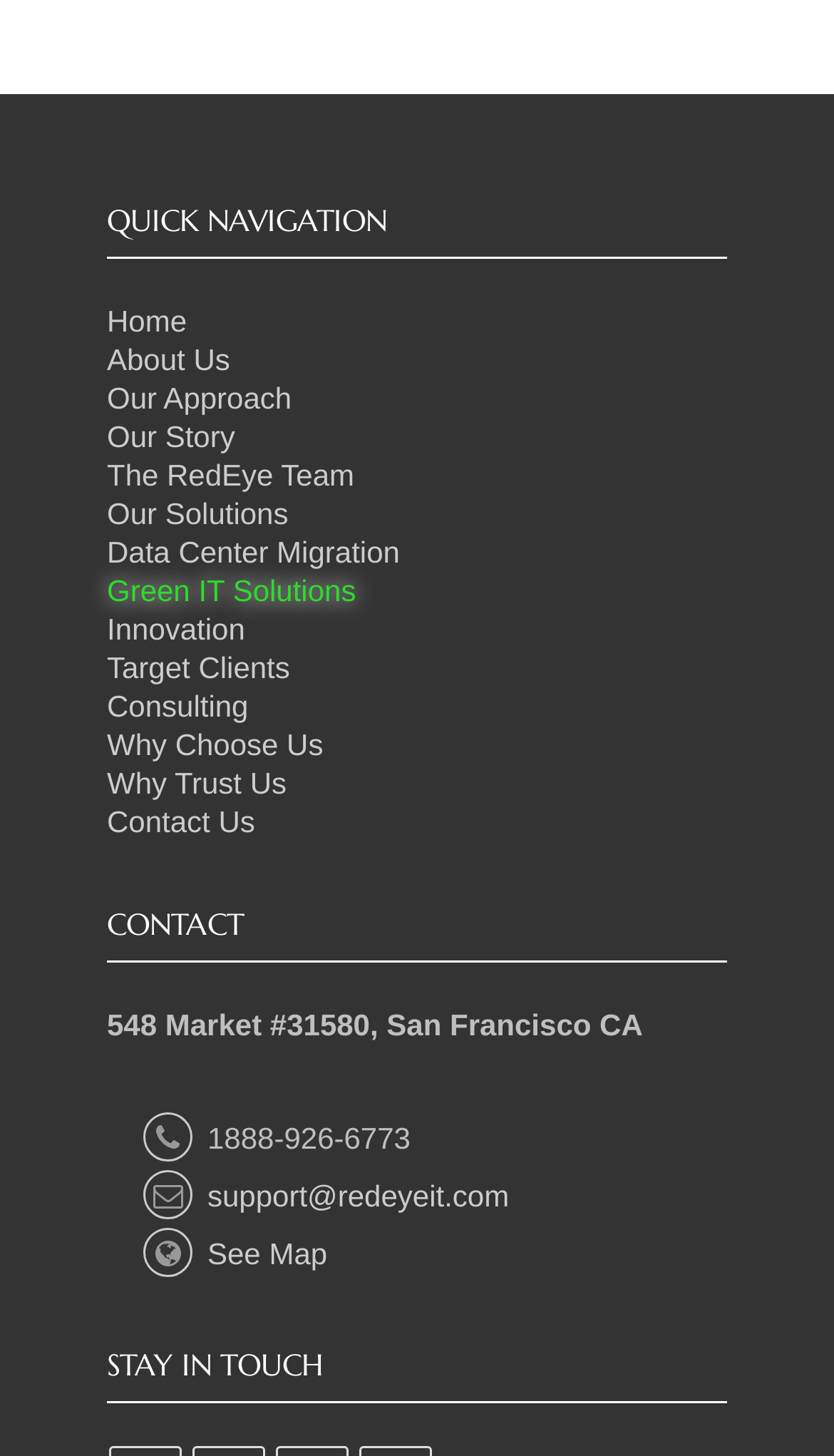Reply to the question below using a single word or brief phrase:
How many sections are there on the webpage?

3